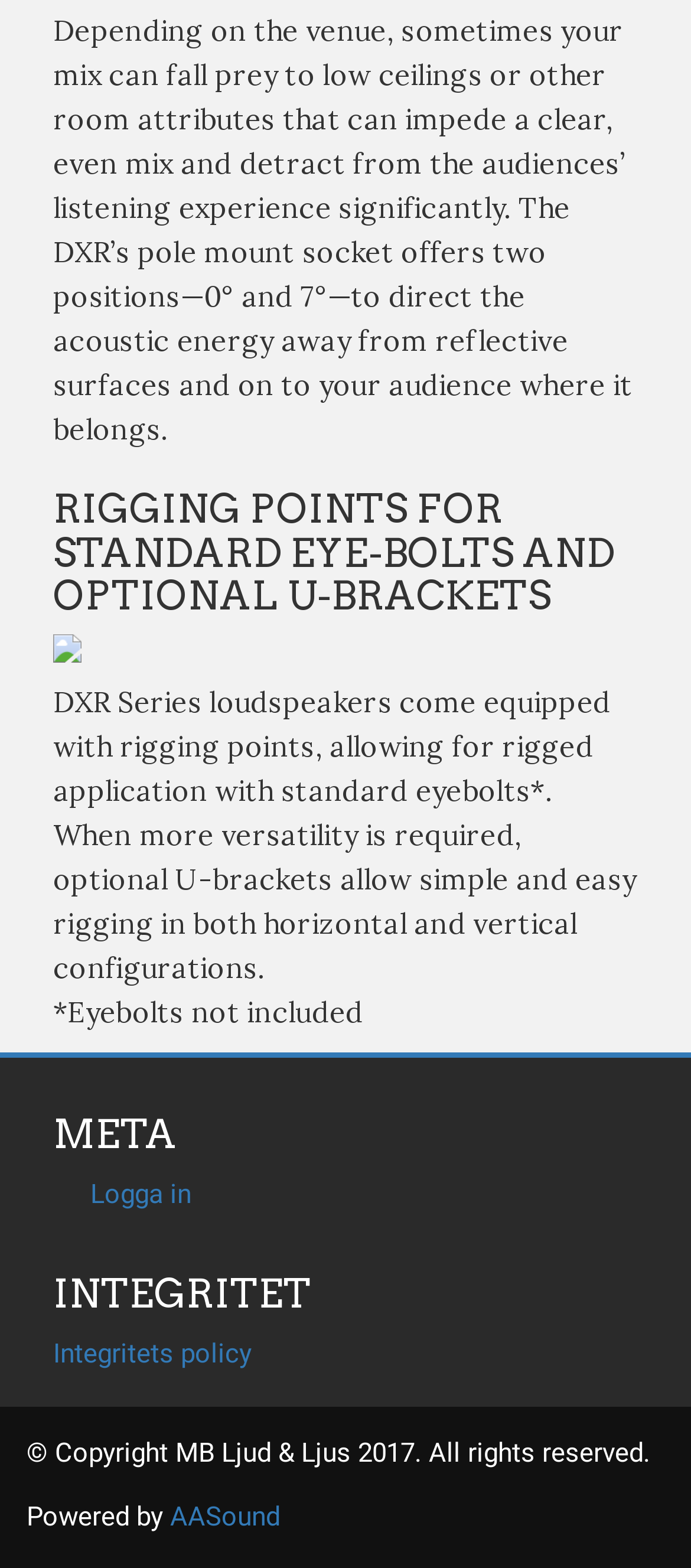Please provide a comprehensive answer to the question based on the screenshot: What is the copyright year of the webpage?

The text at the bottom of the webpage states '© Copyright MB Ljud & Ljus 2017. All rights reserved.', which indicates that the copyright year of the webpage is 2017.